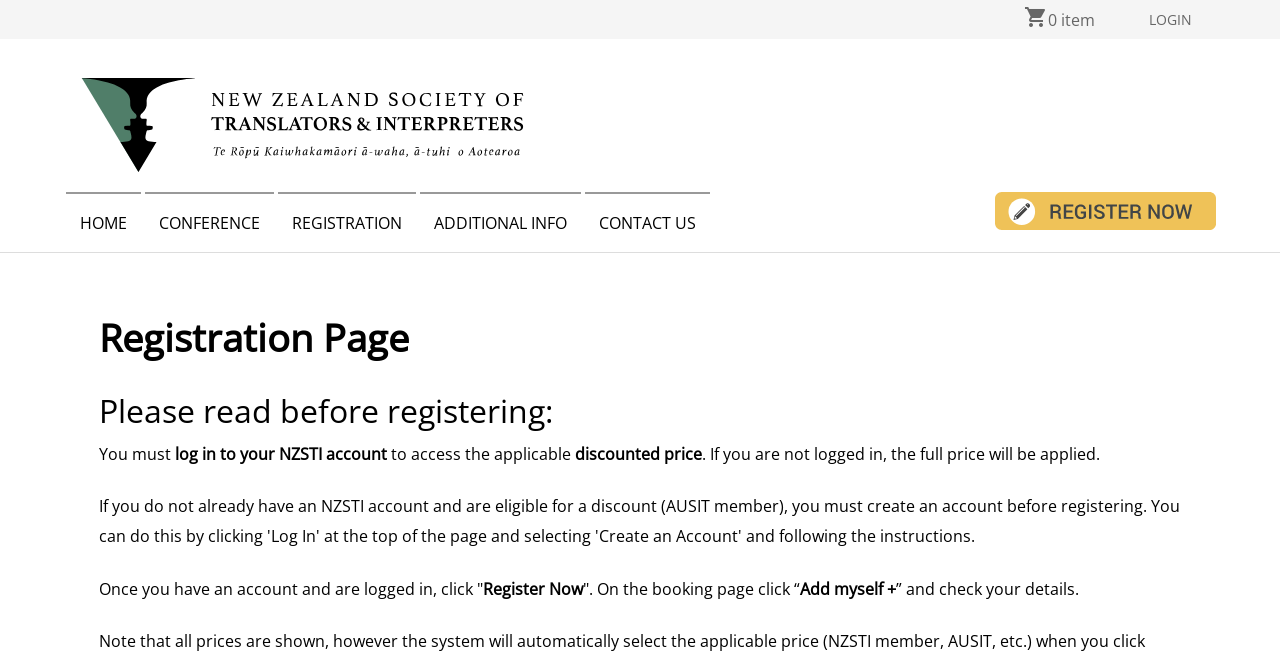What is the alternative to logging in?
Based on the image, provide your answer in one word or phrase.

Creating an account